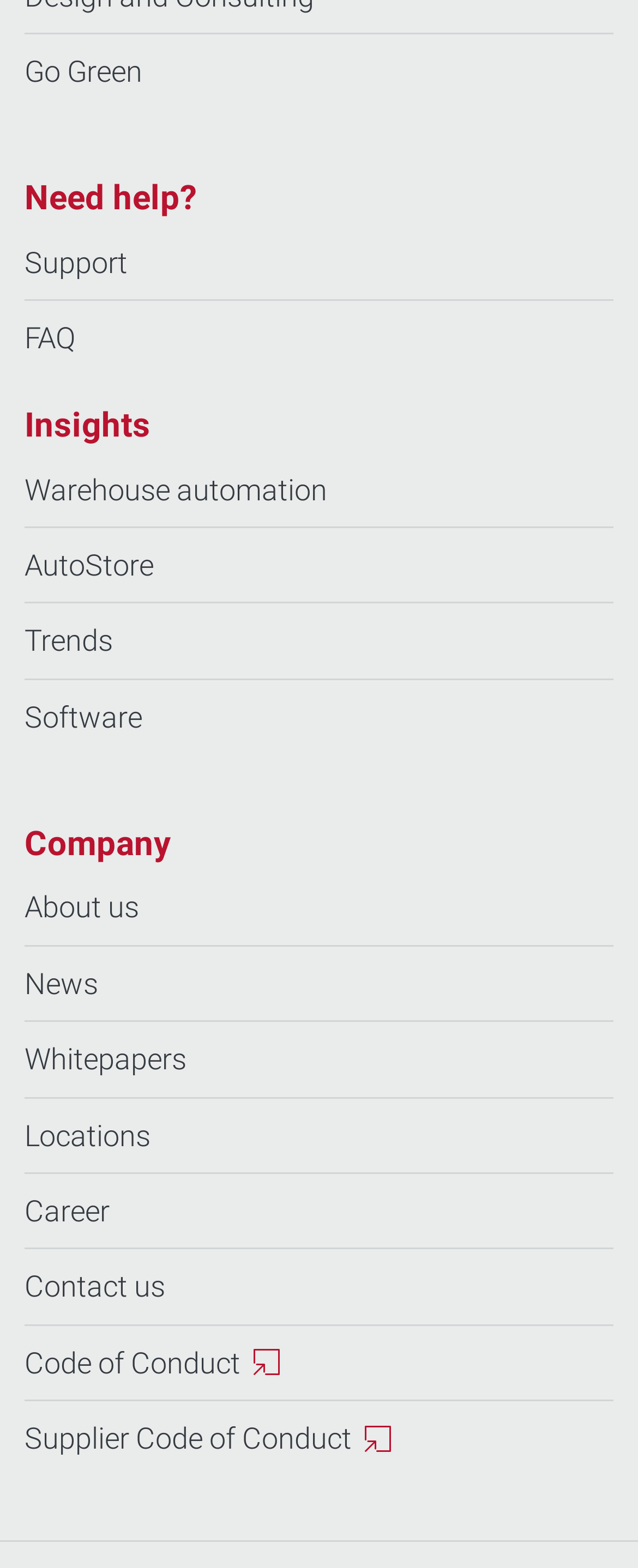Respond to the following query with just one word or a short phrase: 
What is the purpose of the 'Need help?' text?

To provide assistance